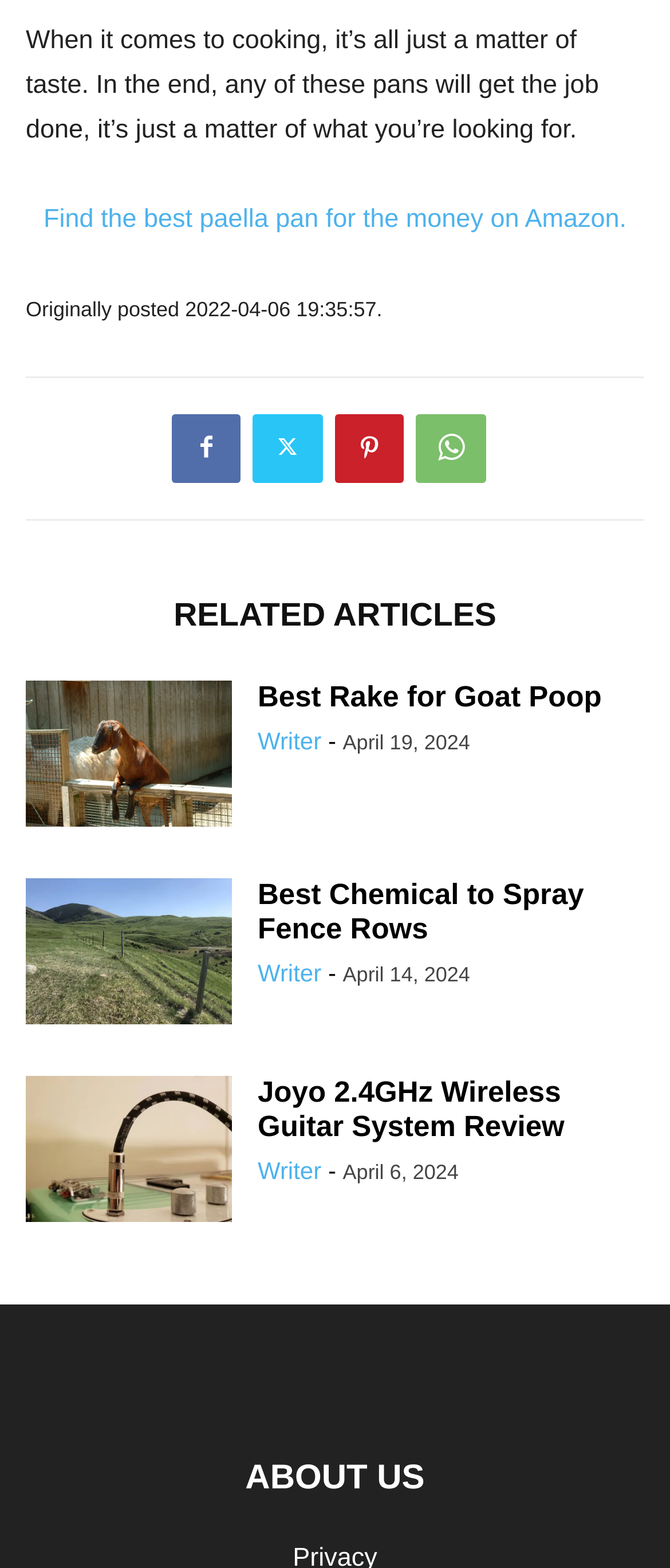Analyze the image and answer the question with as much detail as possible: 
What is the purpose of the links in the RELATED ARTICLES section?

The links in the RELATED ARTICLES section, such as 'best rake for goat poop' and 'best chemical to spray fence rows', are likely intended to allow users to read related articles on similar topics.